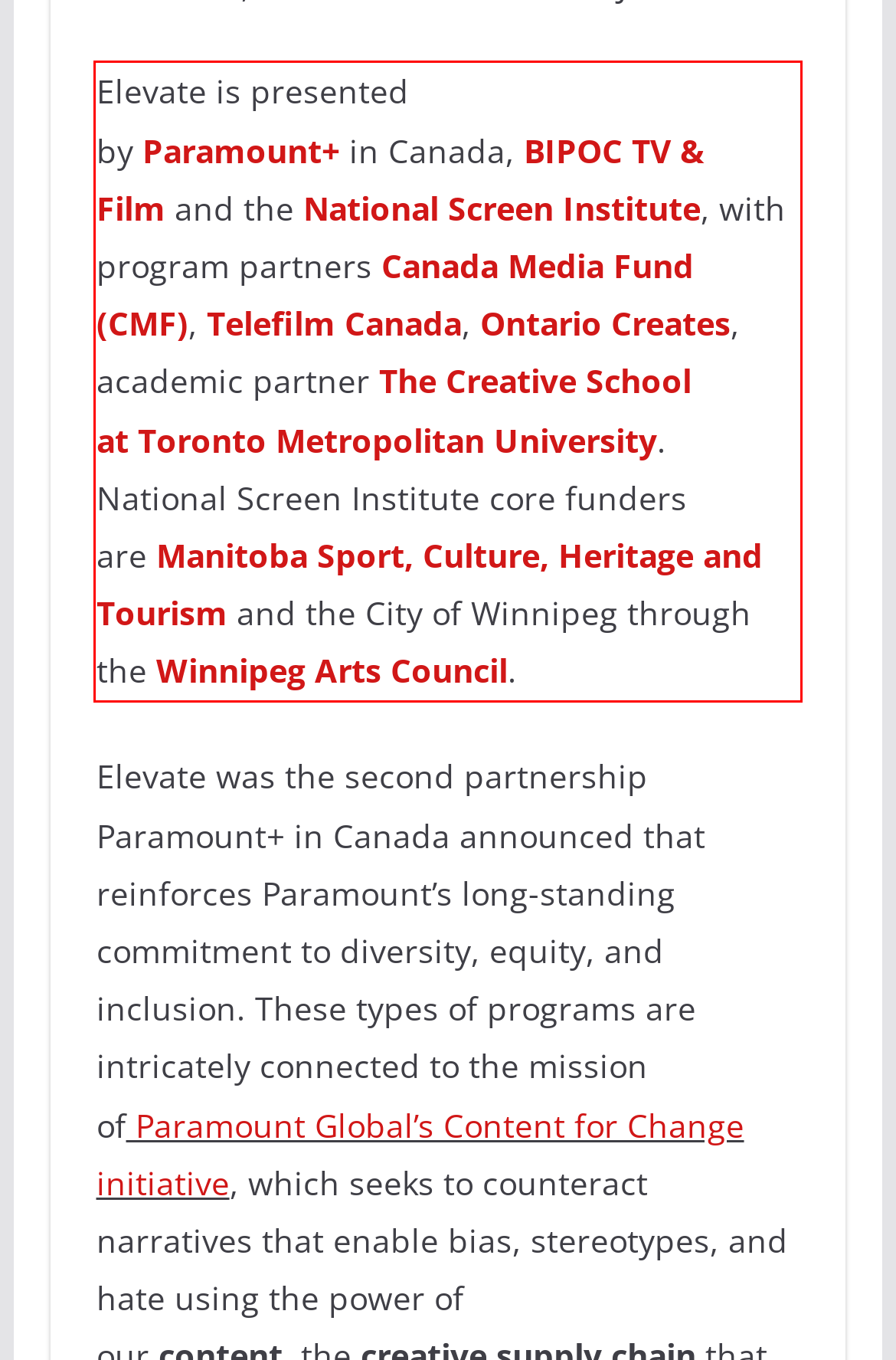You have a screenshot of a webpage with a red bounding box. Identify and extract the text content located inside the red bounding box.

Elevate is presented by Paramount+ in Canada, BIPOC TV & Film and the National Screen Institute, with program partners Canada Media Fund (CMF), Telefilm Canada, Ontario Creates, academic partner The Creative School at Toronto Metropolitan University. National Screen Institute core funders are Manitoba Sport, Culture, Heritage and Tourism and the City of Winnipeg through the Winnipeg Arts Council.